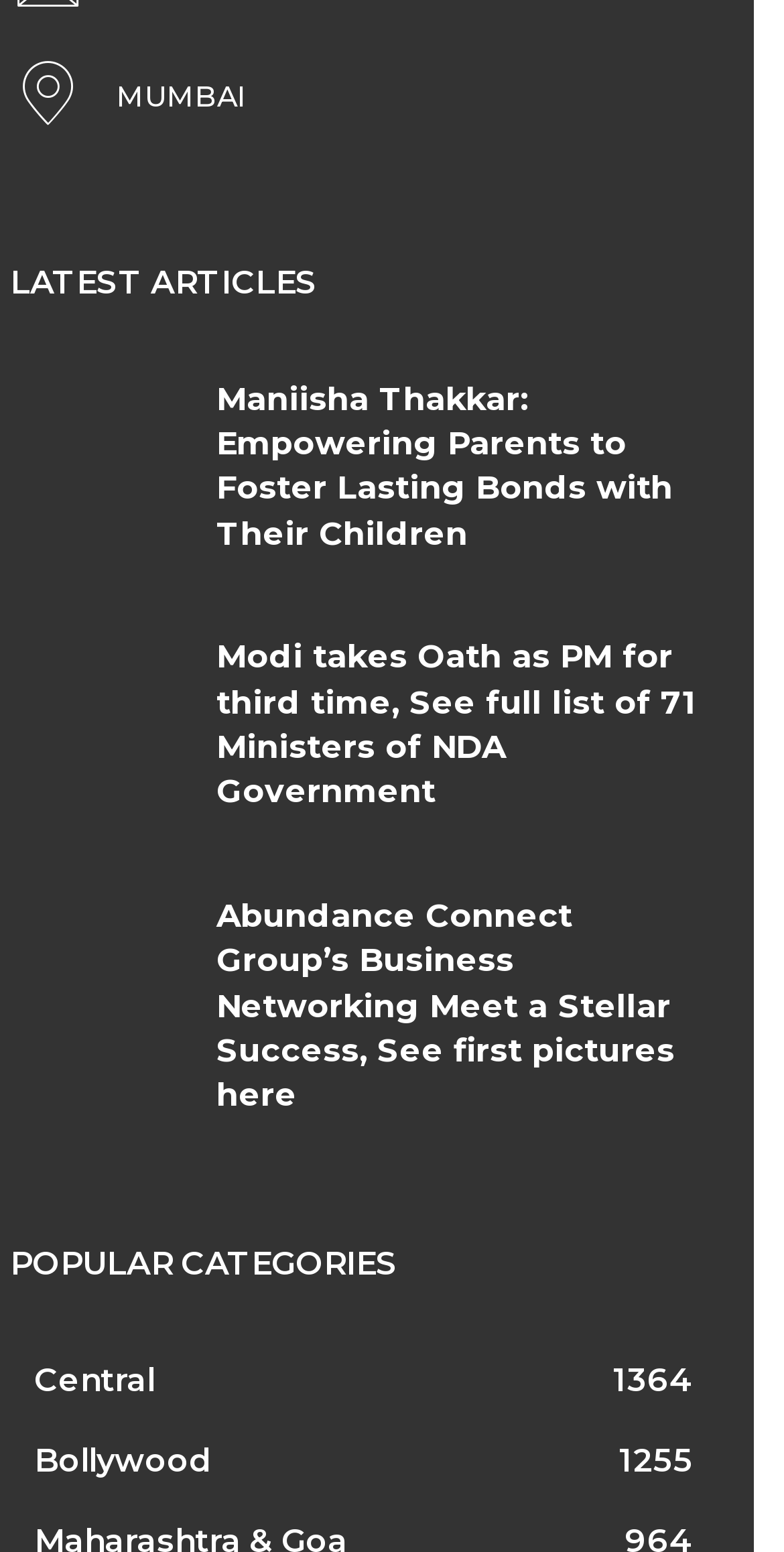Predict the bounding box for the UI component with the following description: "Central1364".

[0.044, 0.877, 0.197, 0.901]